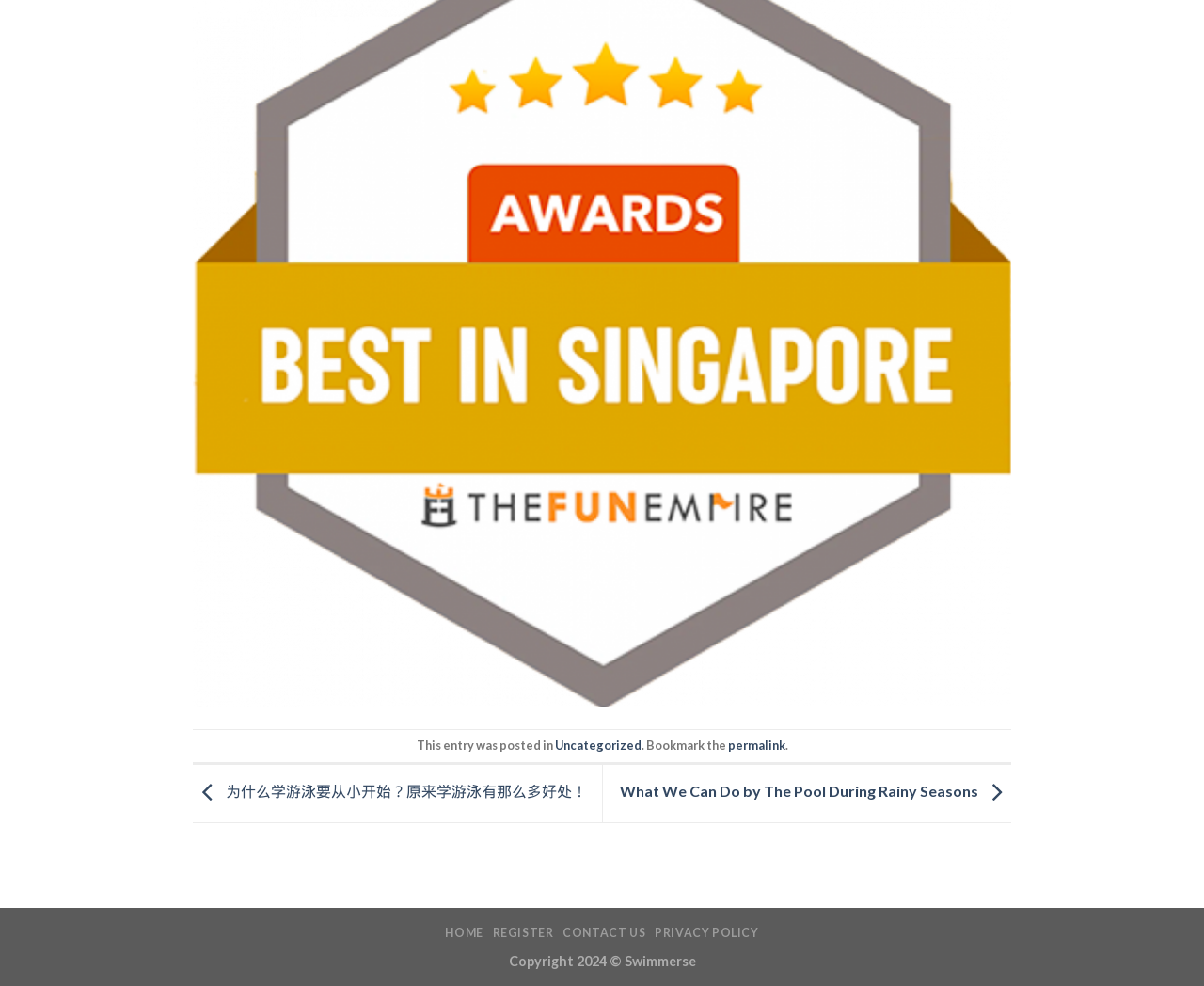Identify the bounding box for the UI element described as: "Uncategorized". Ensure the coordinates are four float numbers between 0 and 1, formatted as [left, top, right, bottom].

[0.461, 0.748, 0.532, 0.763]